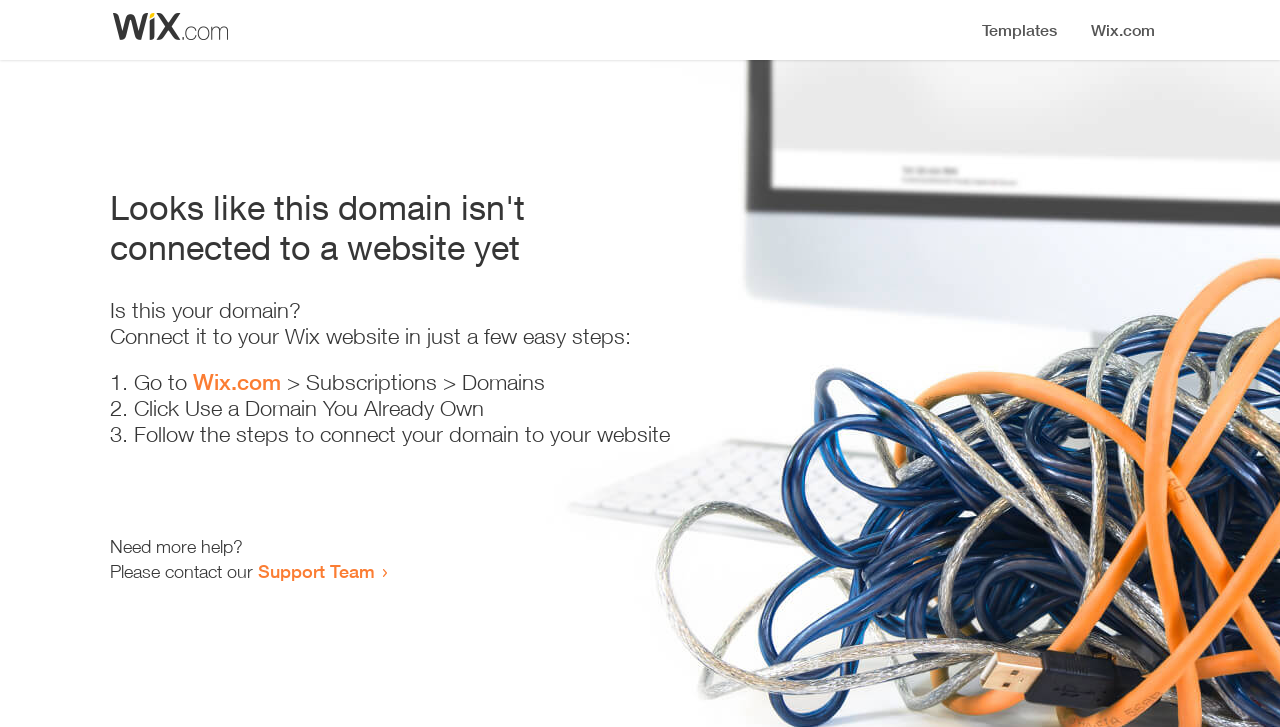Explain the features and main sections of the webpage comprehensively.

The webpage appears to be an error page, indicating that a domain is not connected to a website yet. At the top, there is a small image, followed by a heading that states the error message. Below the heading, there is a question "Is this your domain?" and a brief instruction on how to connect it to a Wix website in a few easy steps.

The instructions are presented in a numbered list, with three steps. The first step is to go to Wix.com, followed by a link to the website. The second step is to click "Use a Domain You Already Own", and the third step is to follow the instructions to connect the domain to the website.

At the bottom of the page, there is a message asking if the user needs more help, followed by an invitation to contact the Support Team, which is a clickable link. Overall, the page is simple and straightforward, providing clear instructions on how to resolve the error.